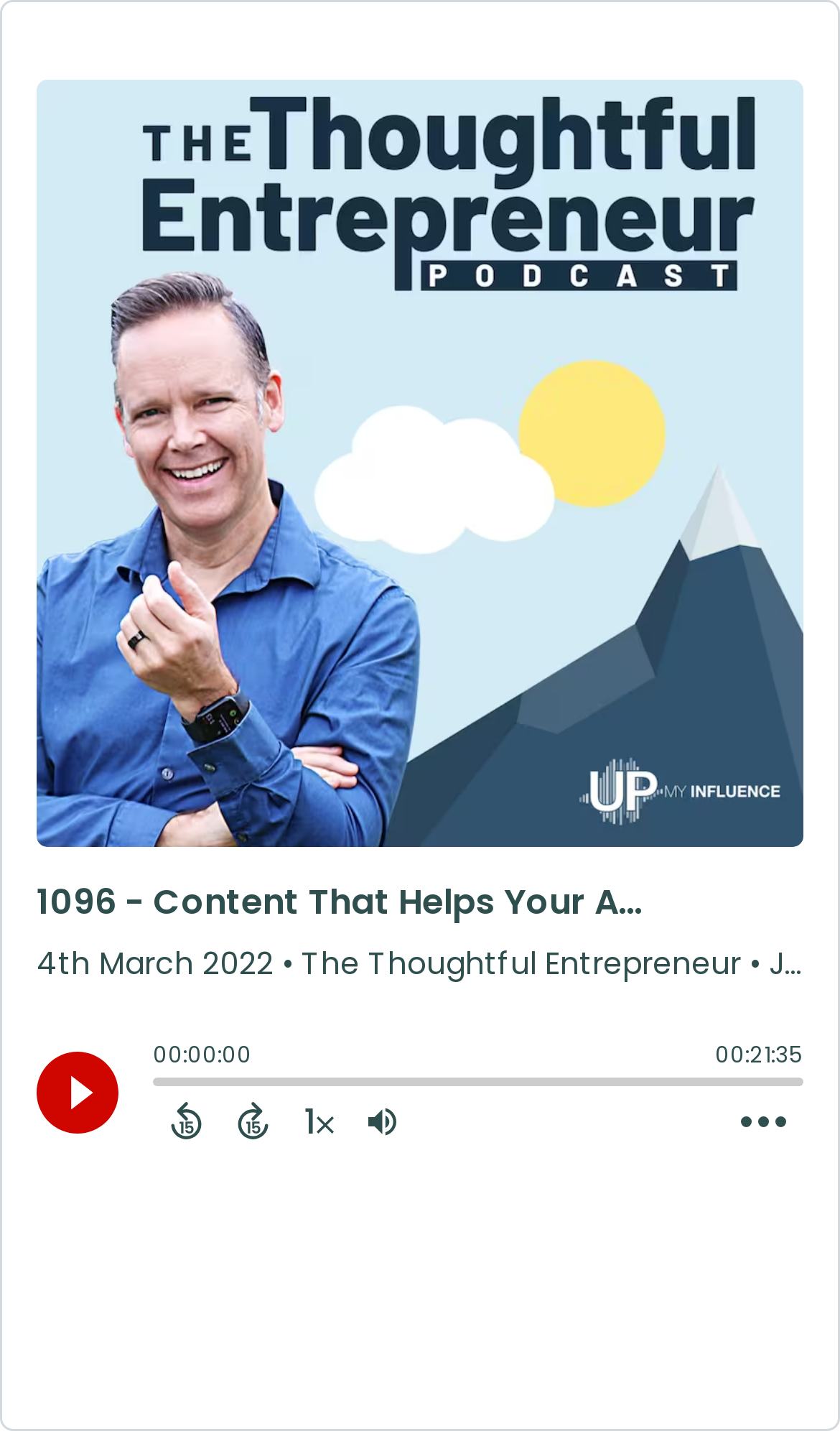Detail the various sections and features of the webpage.

This webpage is about a podcast episode of "The Thoughtful Entrepreneur" with Matthew Hunt from Automation Wolf. At the top, there is a large image of the podcast artwork, taking up most of the width. Below the image, there is a text indicating the episode's release date, "4th March 2022". 

To the right of the release date, there is a "Play" button with a small icon inside. Below the "Play" button, there is a current timestamp display showing "00:00:00" and an episode length display showing "00:21:35". 

There is a horizontal slider below the timestamp and episode length displays, allowing users to navigate through the episode. 

A set of control buttons is placed below the slider, including "Back 15 Seconds", "Forward 15 Seconds", "Change audio speed to 1.5 times", and "Adjust volume". Each button has a small icon inside. 

At the bottom right corner, there is an "Open Action Menu" button with a small icon inside.